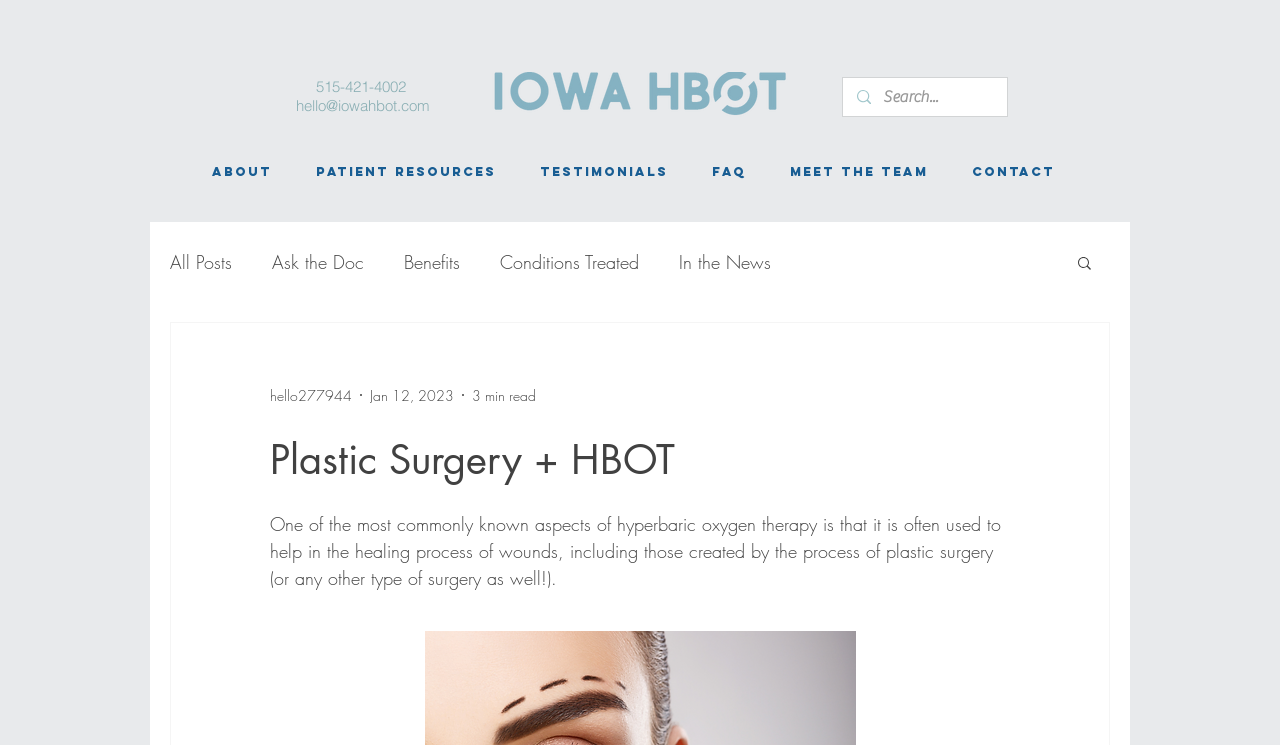Determine the coordinates of the bounding box that should be clicked to complete the instruction: "View all blog posts". The coordinates should be represented by four float numbers between 0 and 1: [left, top, right, bottom].

[0.133, 0.336, 0.181, 0.368]